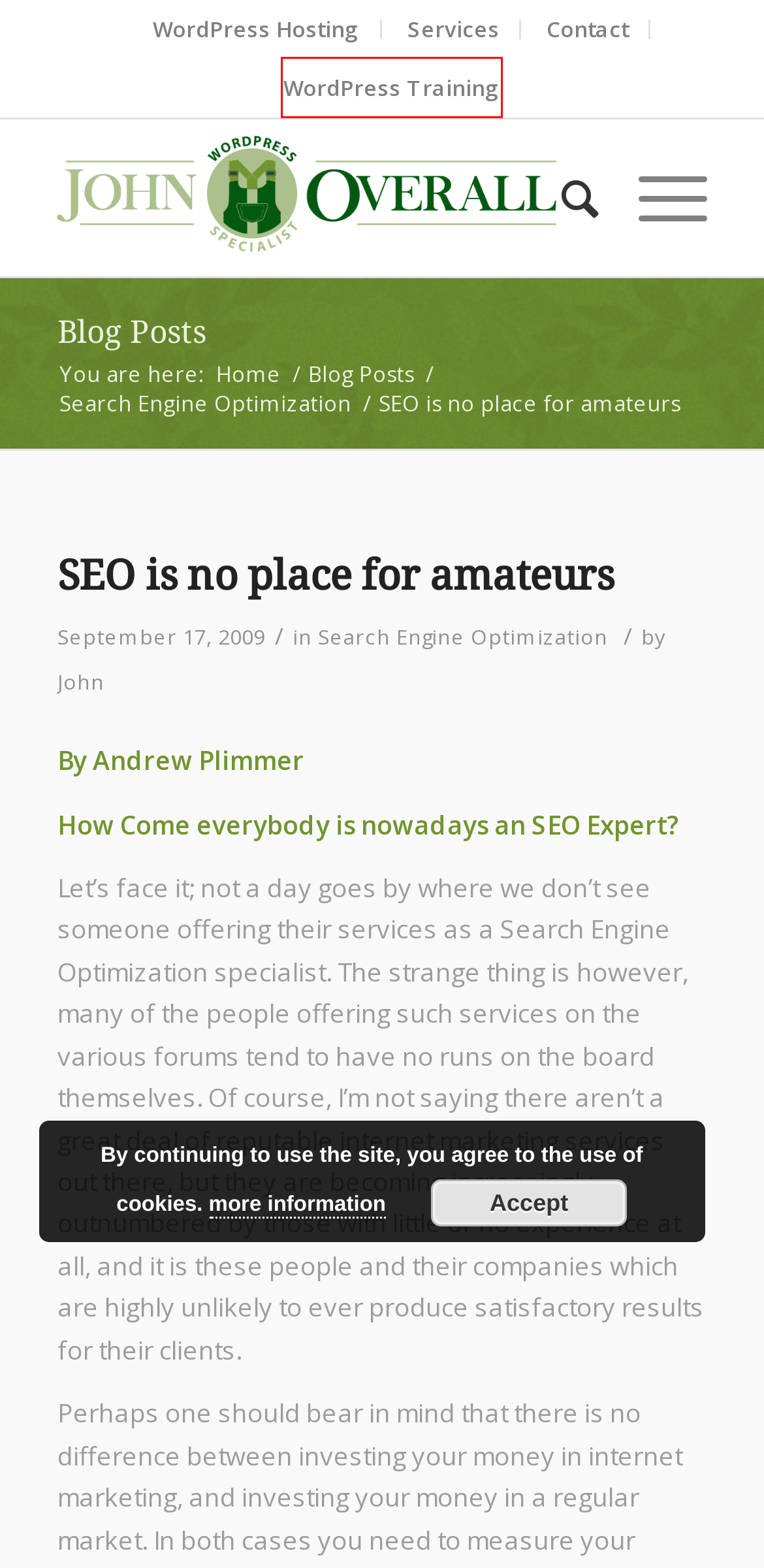You are provided with a screenshot of a webpage that has a red bounding box highlighting a UI element. Choose the most accurate webpage description that matches the new webpage after clicking the highlighted element. Here are your choices:
A. Contact John
B. Services •
C. Shared Hosting Services
         - WP Pro A to Z Host
D. Blog Posts •
E. The race among Google Vs Yahoo Vs Bing
F. John Overall WordPress Specialist •
G. WordPress Training • WordPress Specialist with a focus on…
H. Search Engine Optimization • WordPress Specialist with a focus on…

G